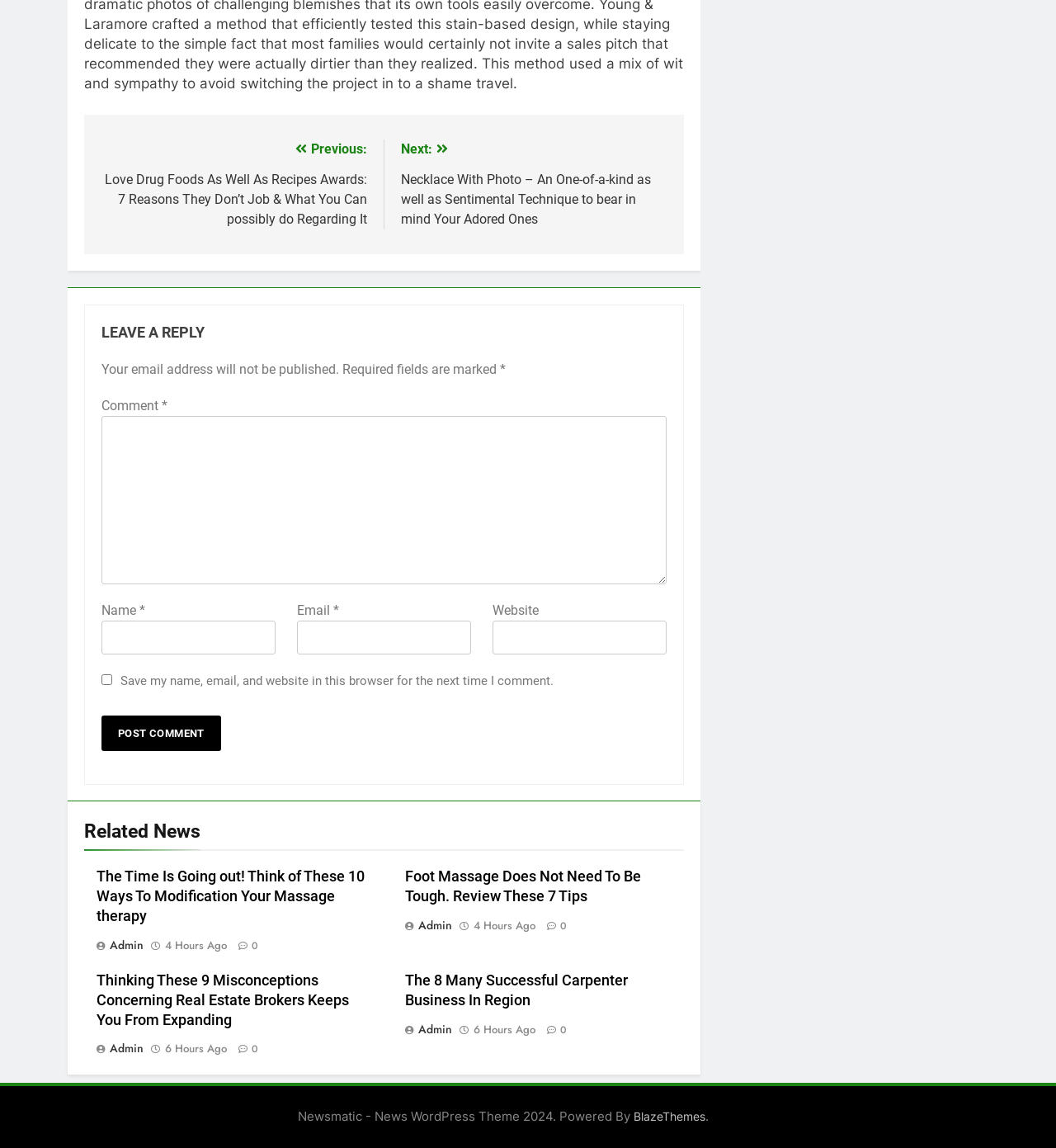Locate the bounding box coordinates of the element that should be clicked to fulfill the instruction: "Leave a reply".

[0.096, 0.28, 0.631, 0.299]